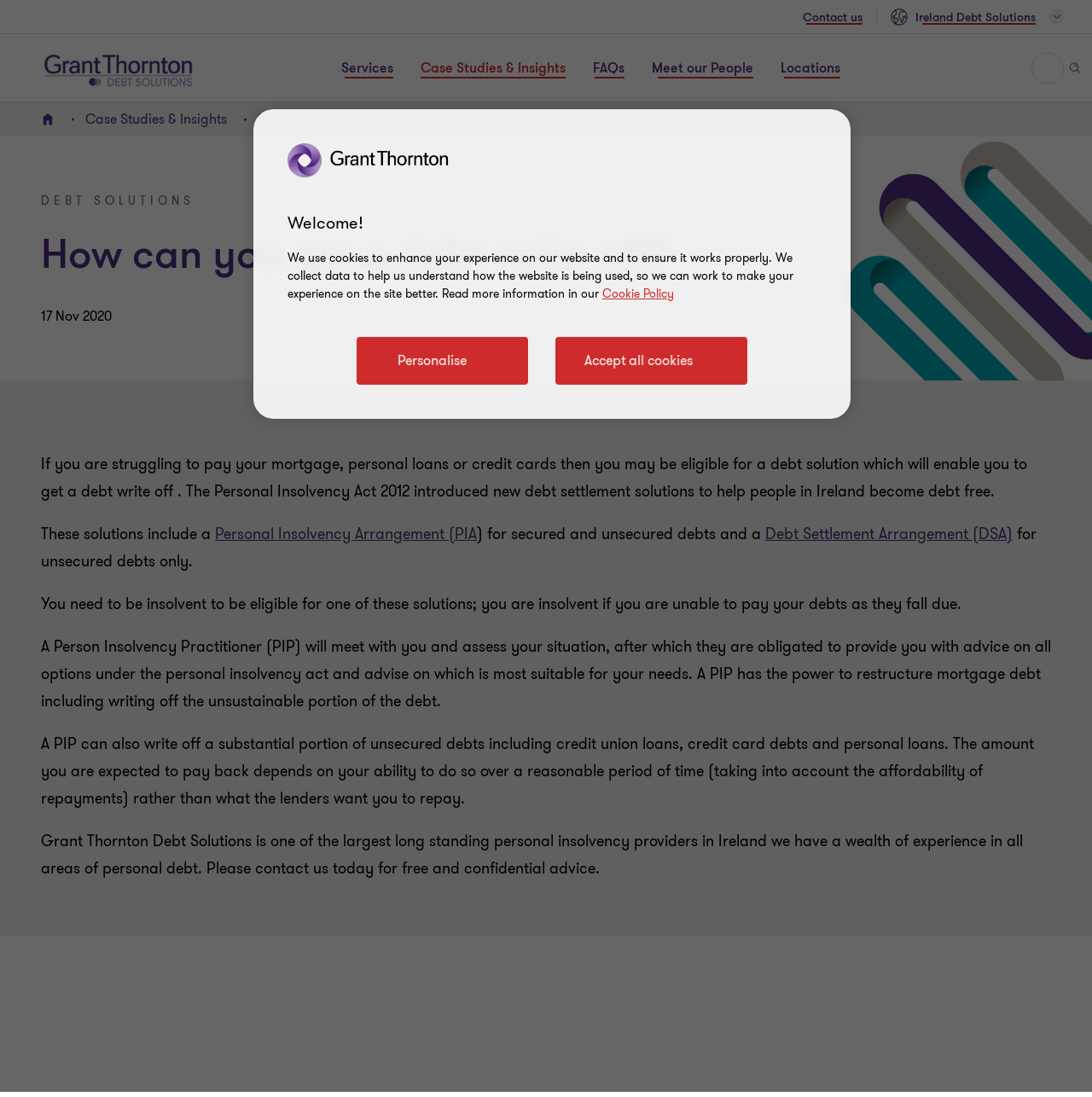Who can provide advice on debt solutions? Based on the screenshot, please respond with a single word or phrase.

Person Insolvency Practitioner (PIP)